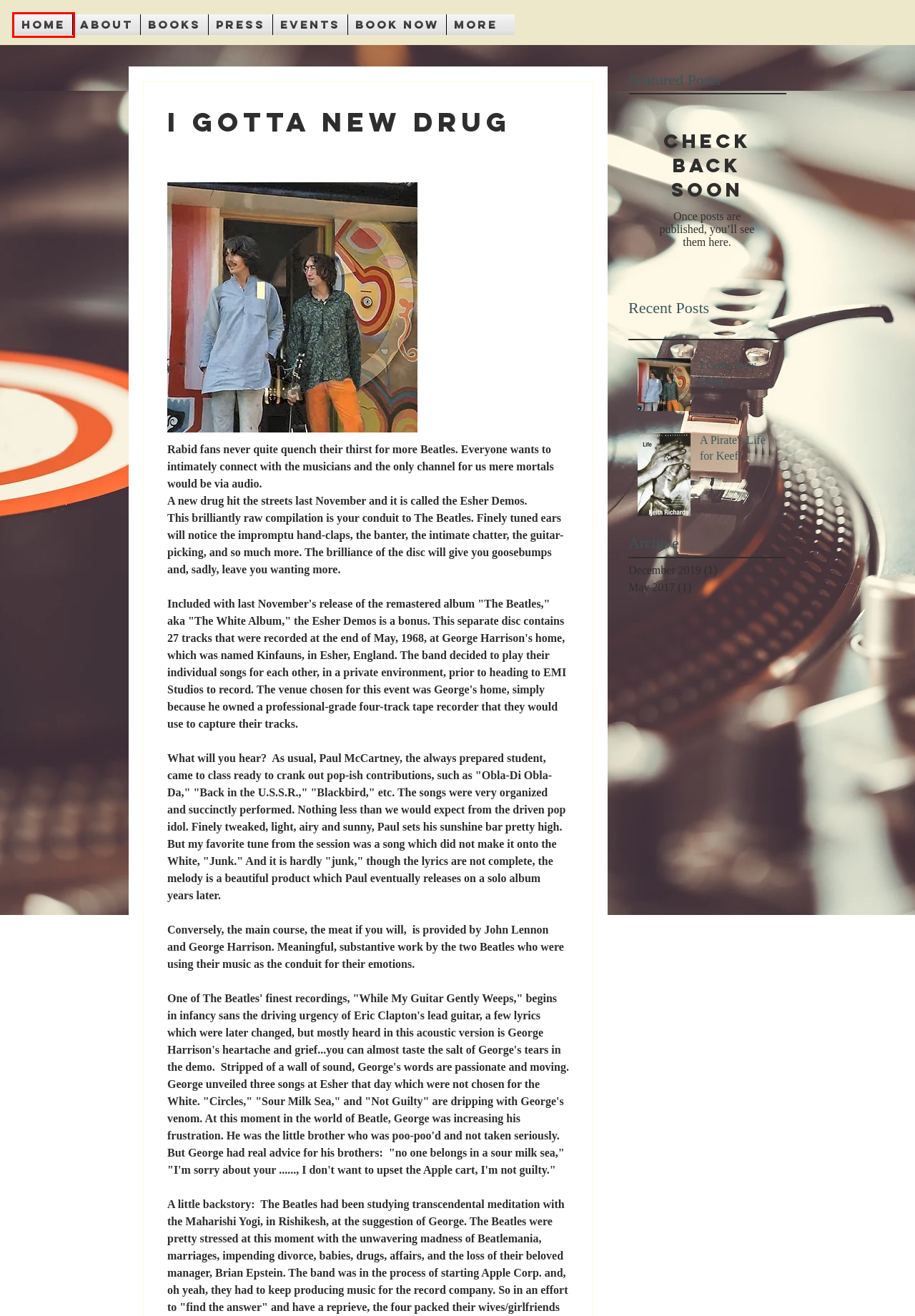Look at the screenshot of a webpage that includes a red bounding box around a UI element. Select the most appropriate webpage description that matches the page seen after clicking the highlighted element. Here are the candidates:
A. May - 2017
B. #EsherDemos
C. #Beatles
D. Lanea Stagg | Owensboro, KY & Evansville, IN
E. #WhiteAlbum
F. Themed Cookbooks, Beatles Food, Rolling Scones | Owensboro, KY & Evansville, IN
G. A Pirate's Life for Keef!
H. December - 2019

F